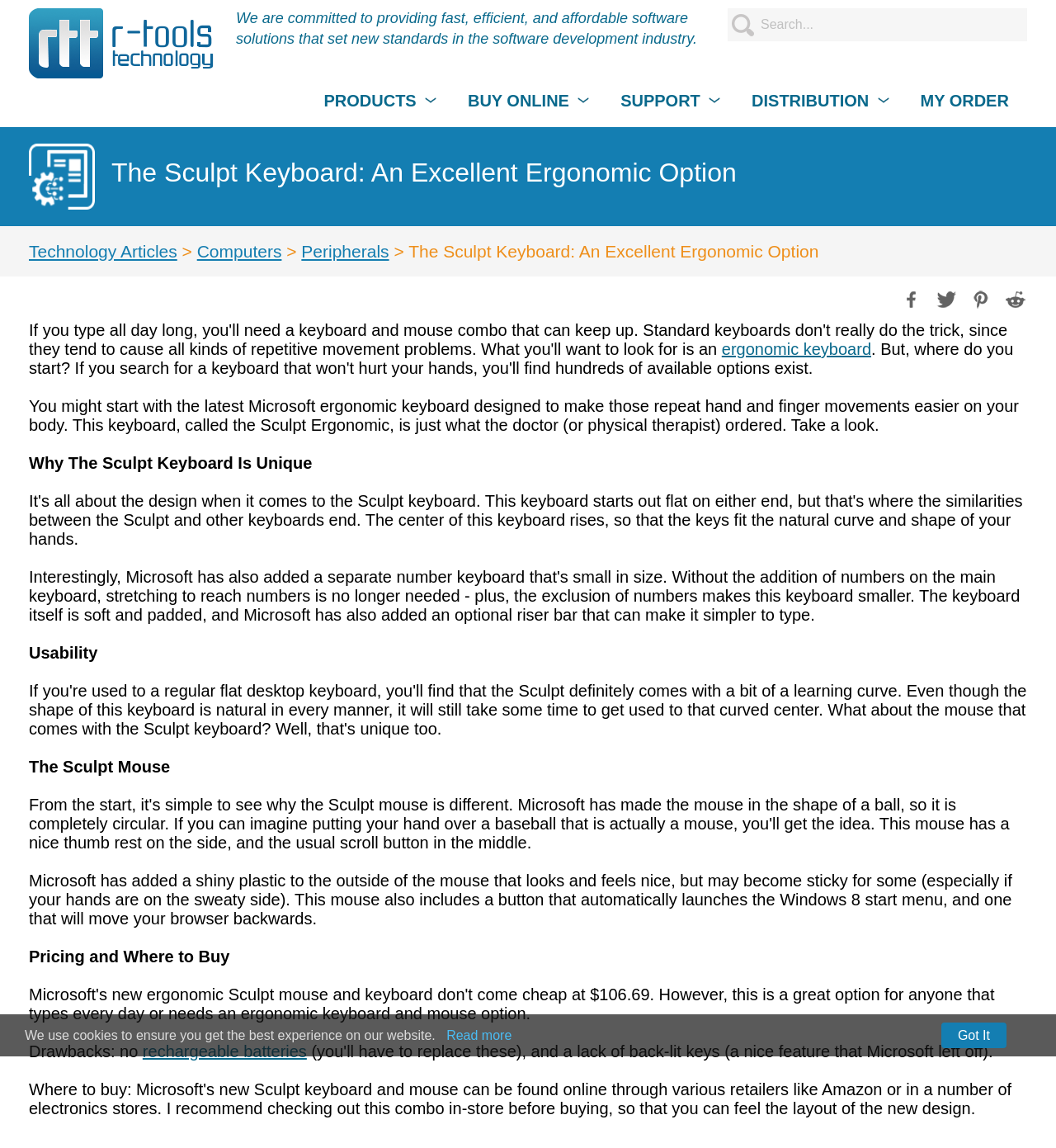Please determine the bounding box coordinates of the element to click on in order to accomplish the following task: "Search for something". Ensure the coordinates are four float numbers ranging from 0 to 1, i.e., [left, top, right, bottom].

[0.689, 0.007, 0.973, 0.036]